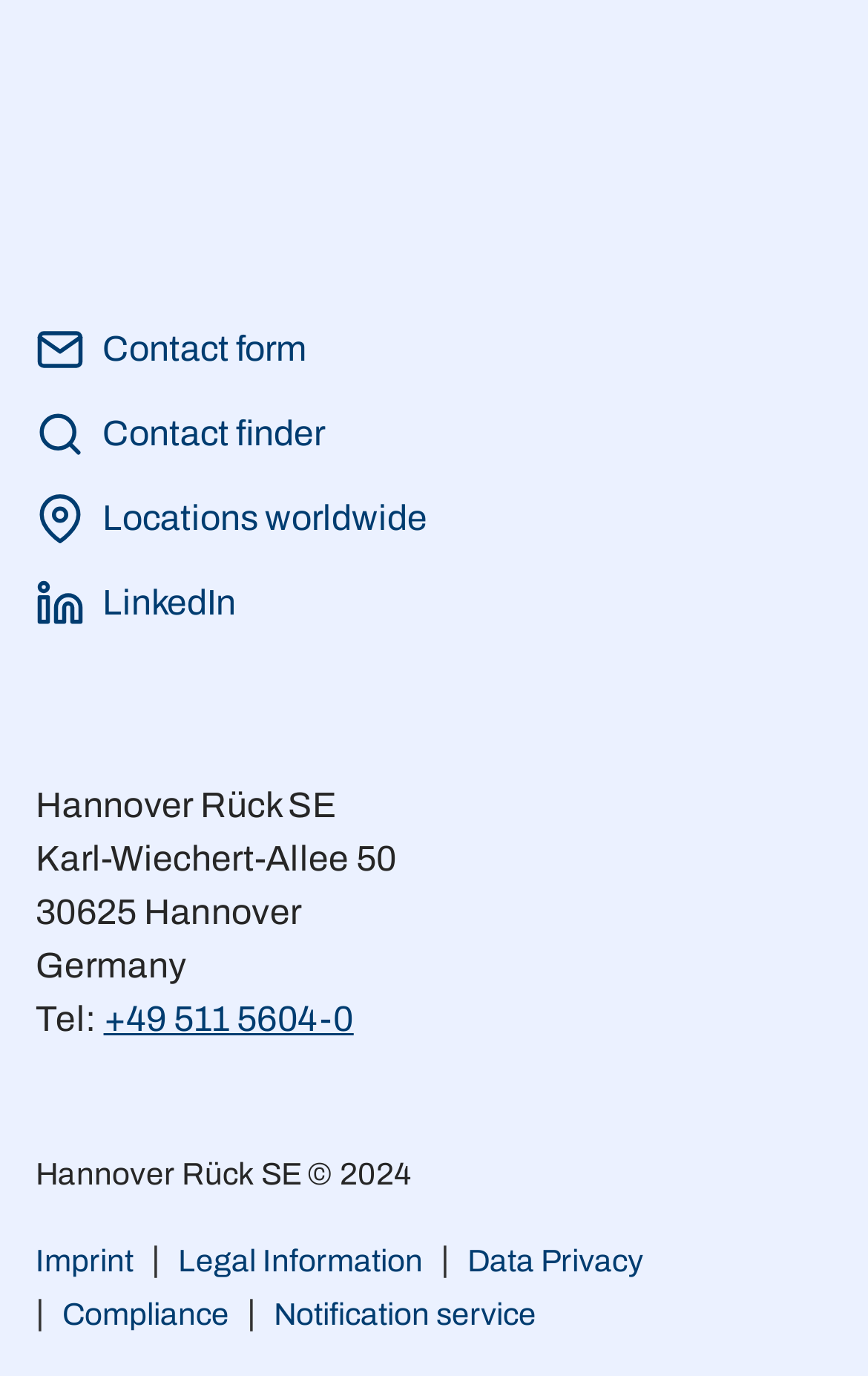Determine the bounding box coordinates of the element that should be clicked to execute the following command: "Click Contact finder".

[0.041, 0.298, 0.374, 0.333]